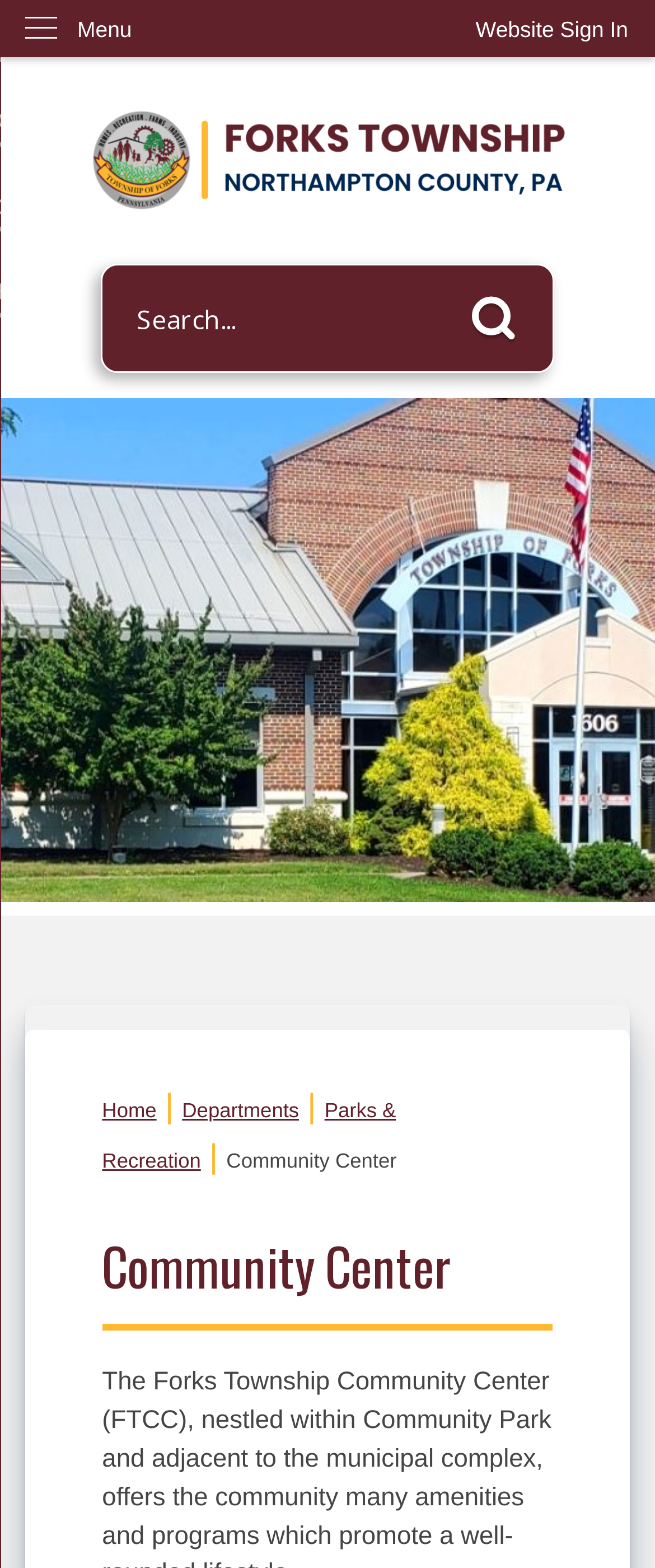What is the purpose of the 'Search' region?
Refer to the image and provide a one-word or short phrase answer.

To search the website